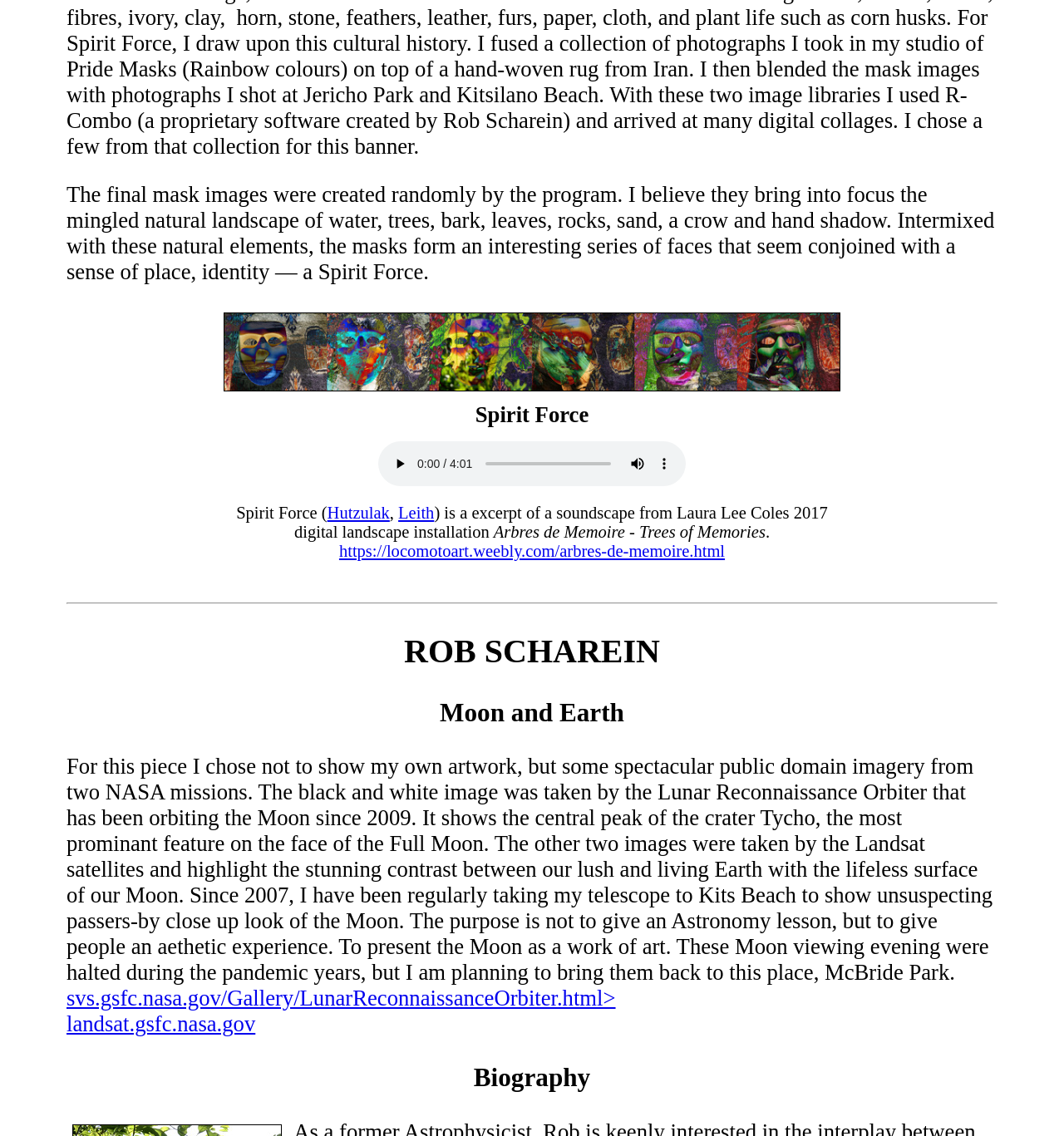Determine the bounding box coordinates (top-left x, top-left y, bottom-right x, bottom-right y) of the UI element described in the following text: https://locomotoart.weebly.com/arbres-de-memoire.html

[0.319, 0.477, 0.681, 0.493]